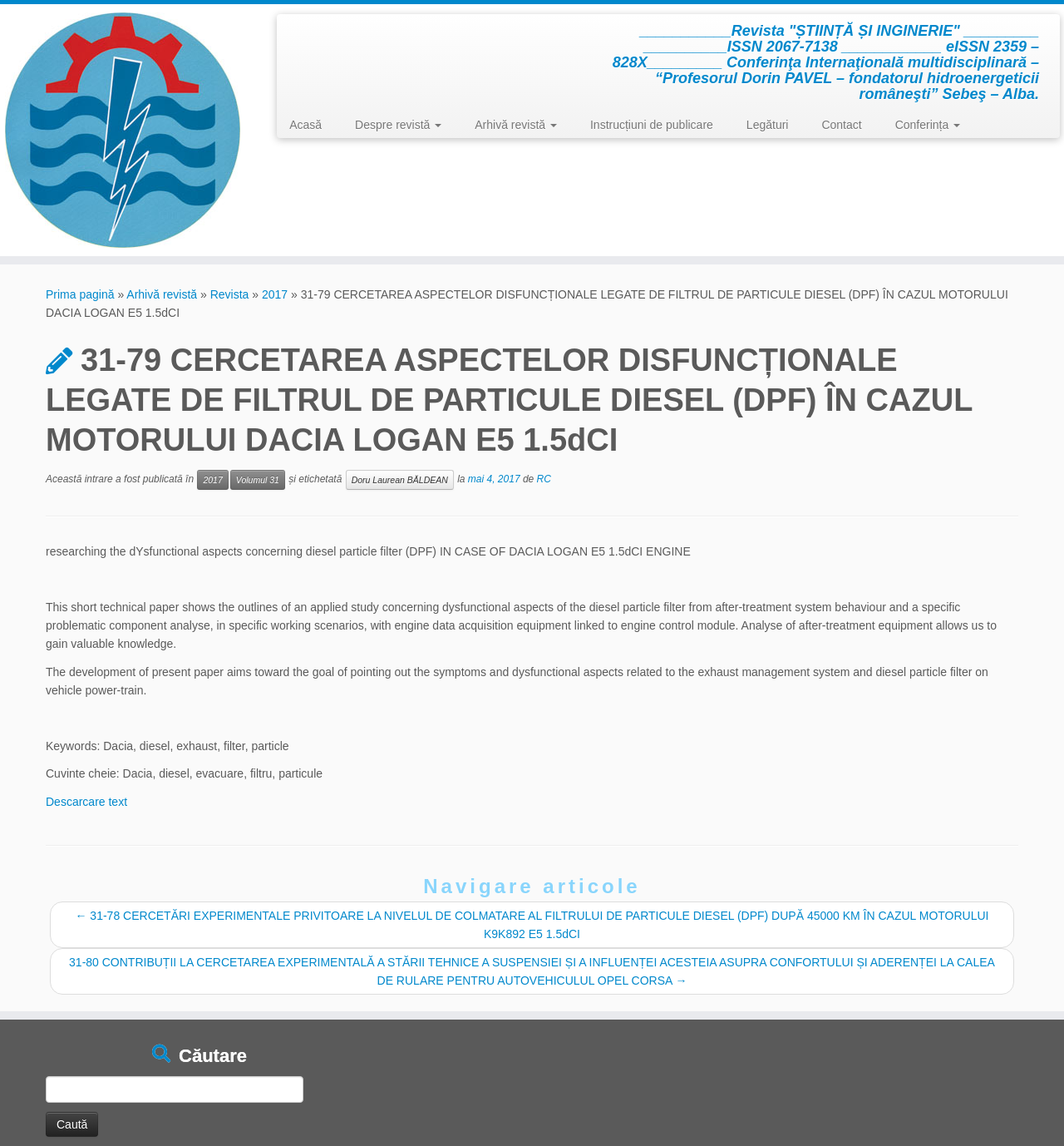What is the name of the car model?
Please give a detailed answer to the question using the information shown in the image.

I found the answer by reading the title of the article, which mentions the car model 'Dacia Logan E5 1.5dCI'.